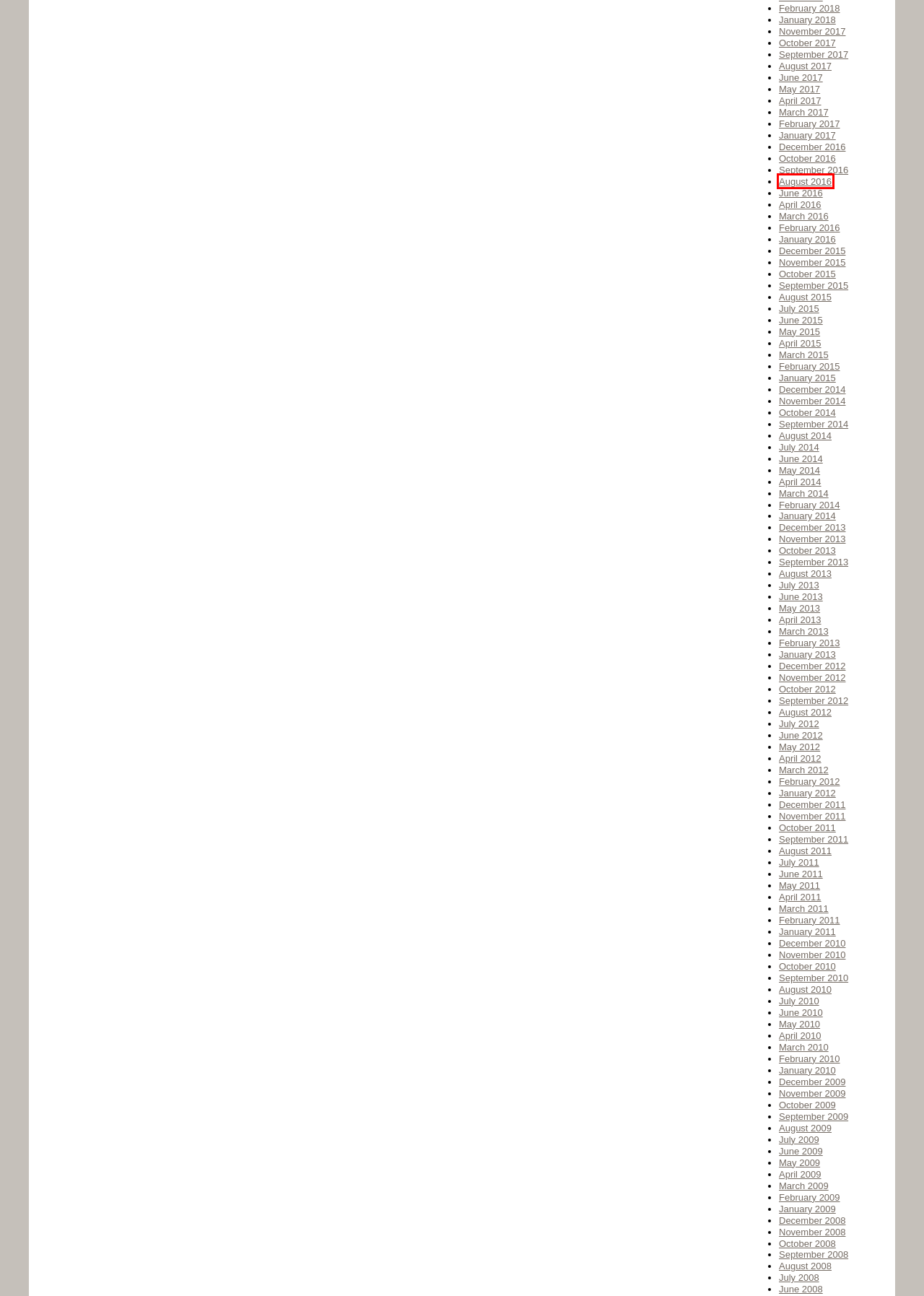You have a screenshot of a webpage with an element surrounded by a red bounding box. Choose the webpage description that best describes the new page after clicking the element inside the red bounding box. Here are the candidates:
A. September 2014 | Investor Protection
B. August 2008 | Investor Protection
C. September 2009 | Investor Protection
D. February 2009 | Investor Protection
E. June 2008 | Investor Protection
F. August 2016 | Investor Protection
G. June 2013 | Investor Protection
H. January 2010 | Investor Protection

F